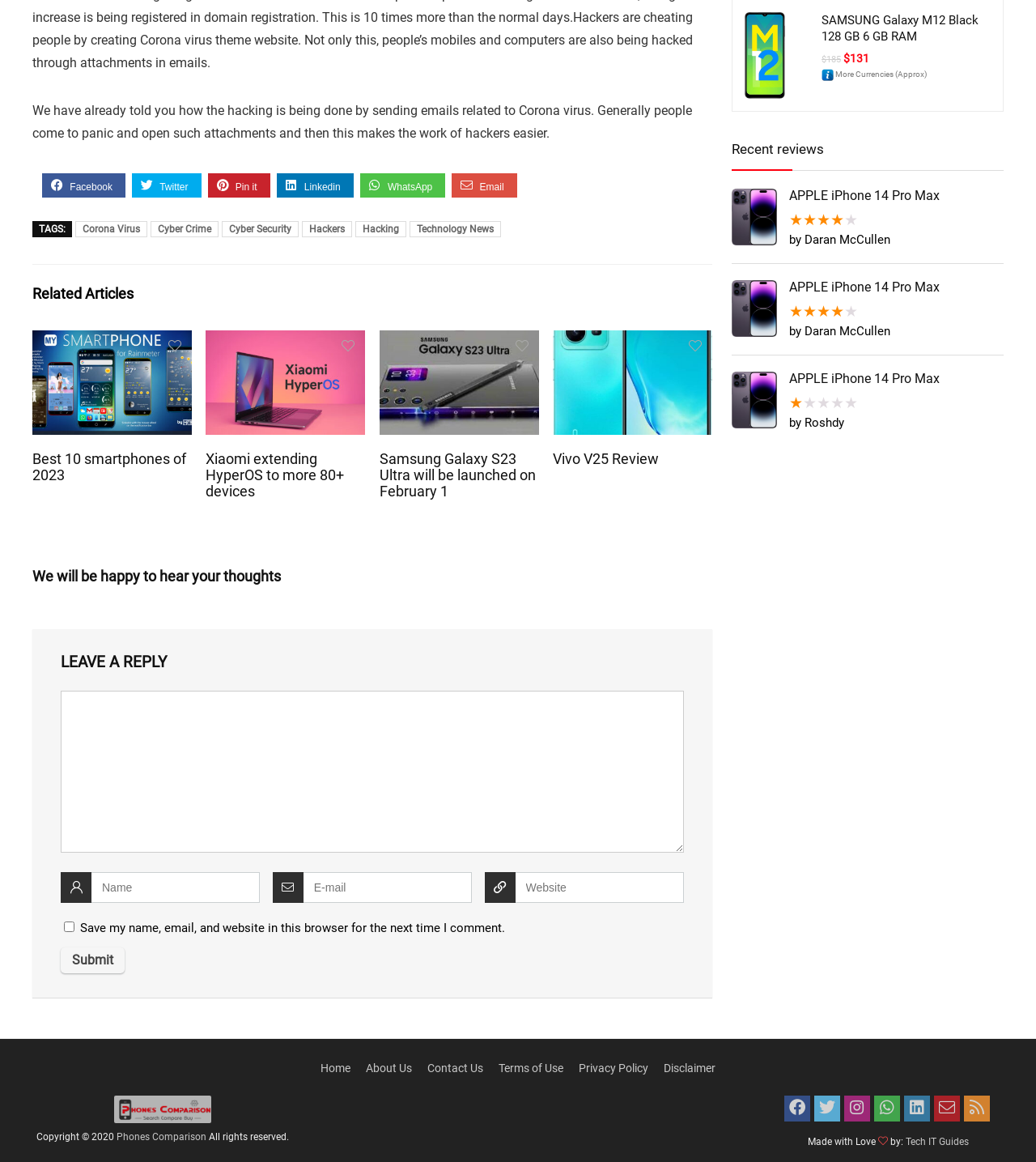Identify the bounding box coordinates for the region of the element that should be clicked to carry out the instruction: "Leave a reply". The bounding box coordinates should be four float numbers between 0 and 1, i.e., [left, top, right, bottom].

[0.059, 0.595, 0.66, 0.734]